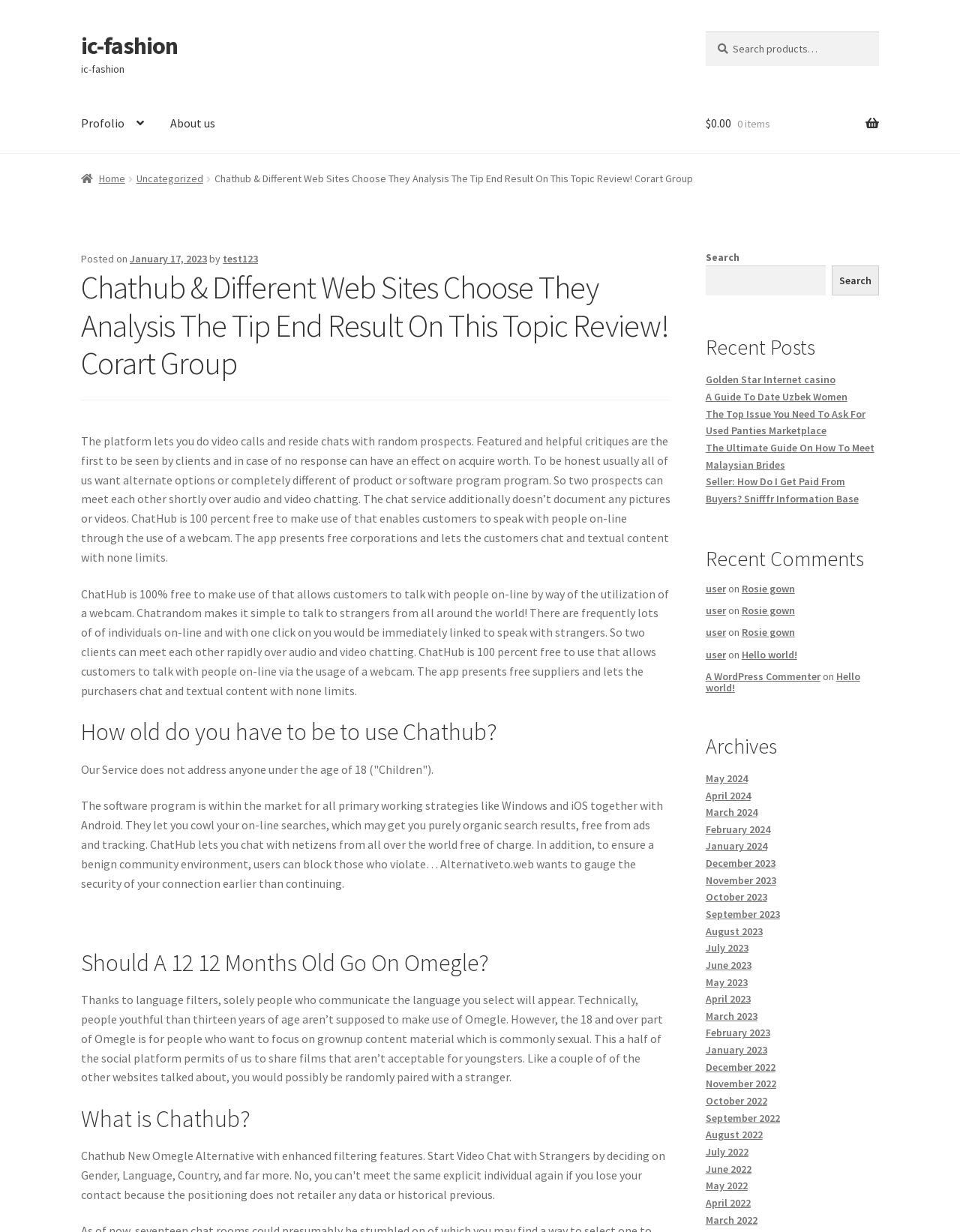Please provide a comprehensive response to the question based on the details in the image: What is the purpose of ChatHub?

Based on the webpage content, ChatHub is a platform that allows users to make video calls and engage in live chats with random prospects. It also features helpful reviews that are visible to clients, and in case of no response, it can affect acquire worth.